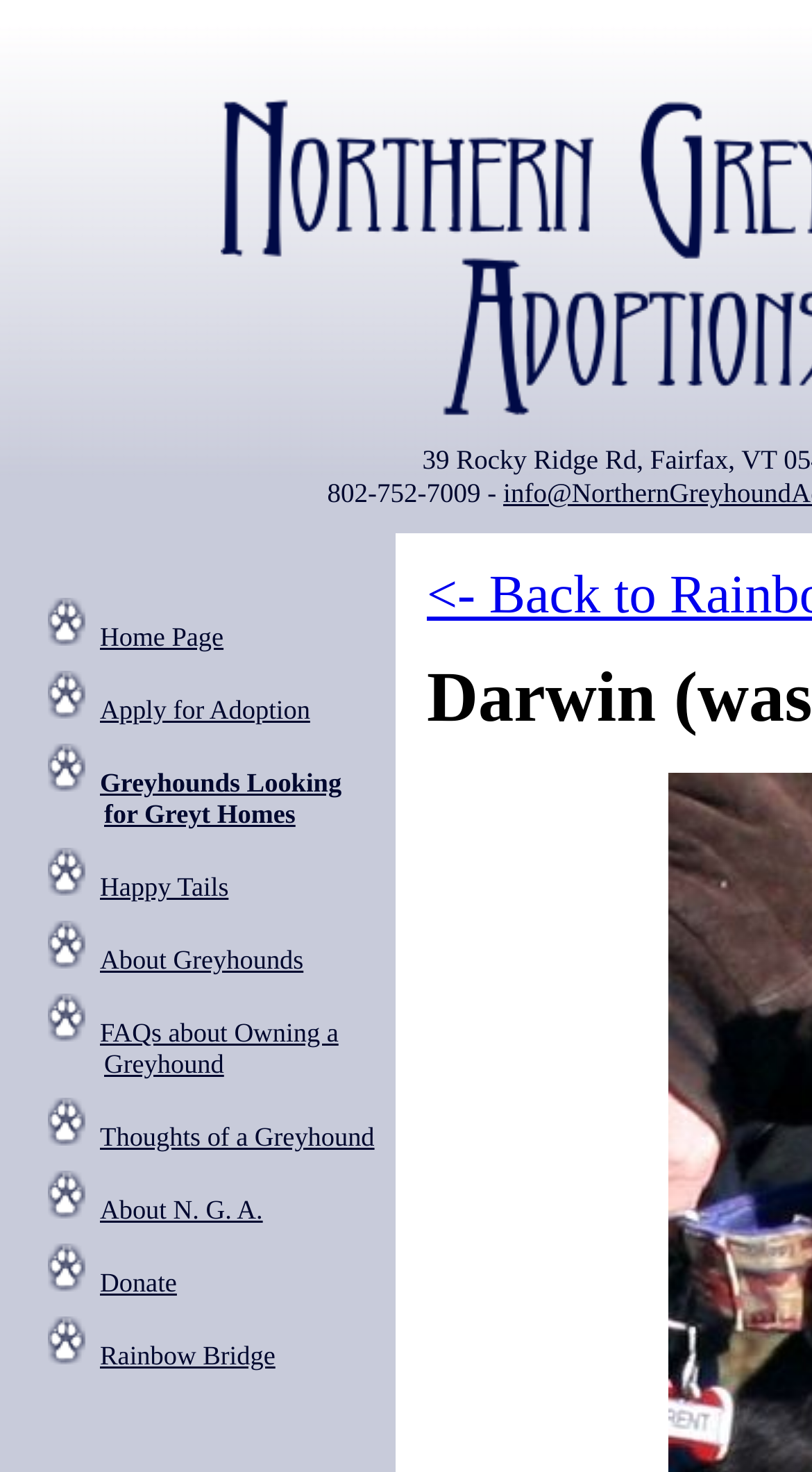What is the topic of the webpage?
Based on the visual, give a brief answer using one word or a short phrase.

Greyhounds